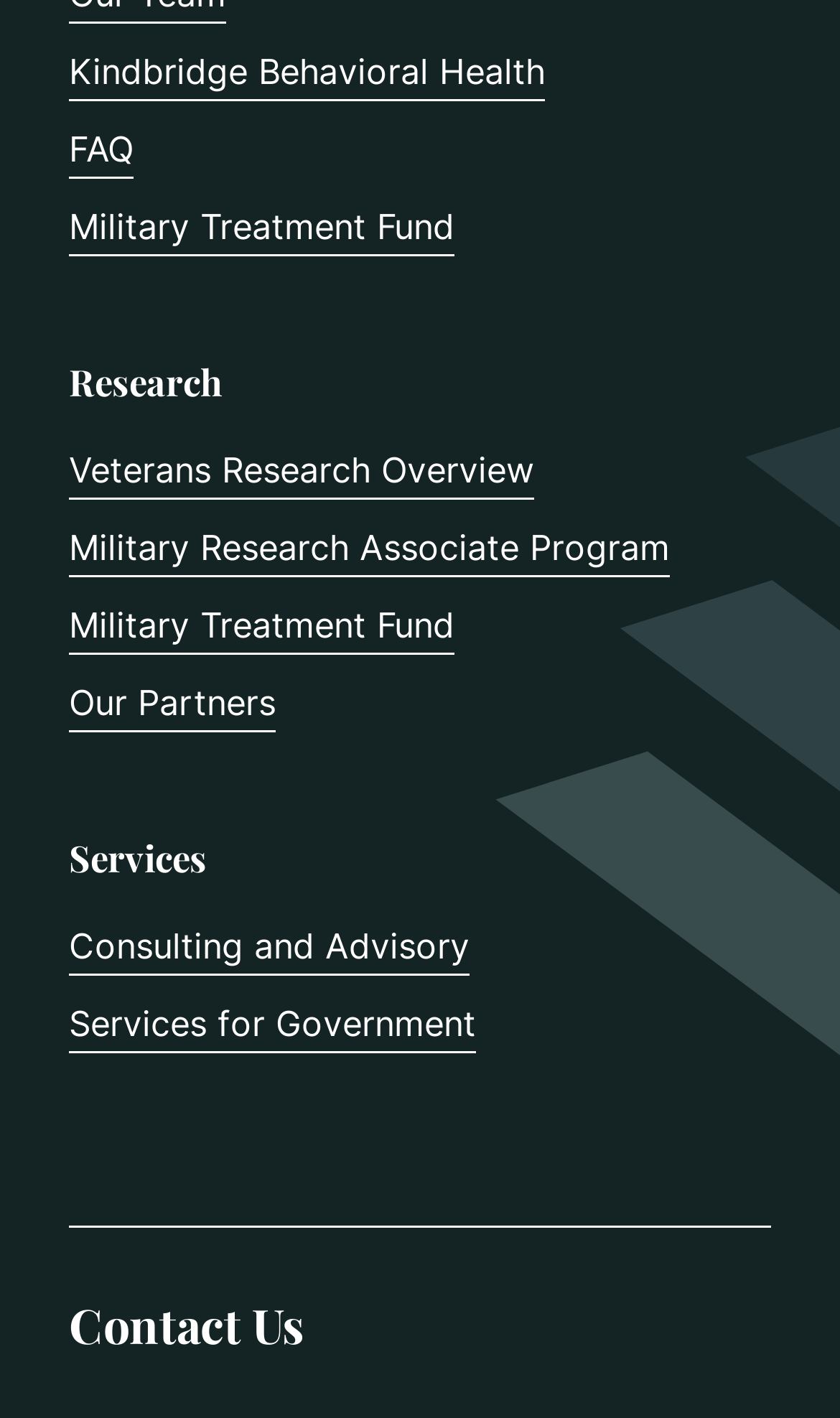How many links are under the 'Research' heading?
Answer the question based on the image using a single word or a brief phrase.

3